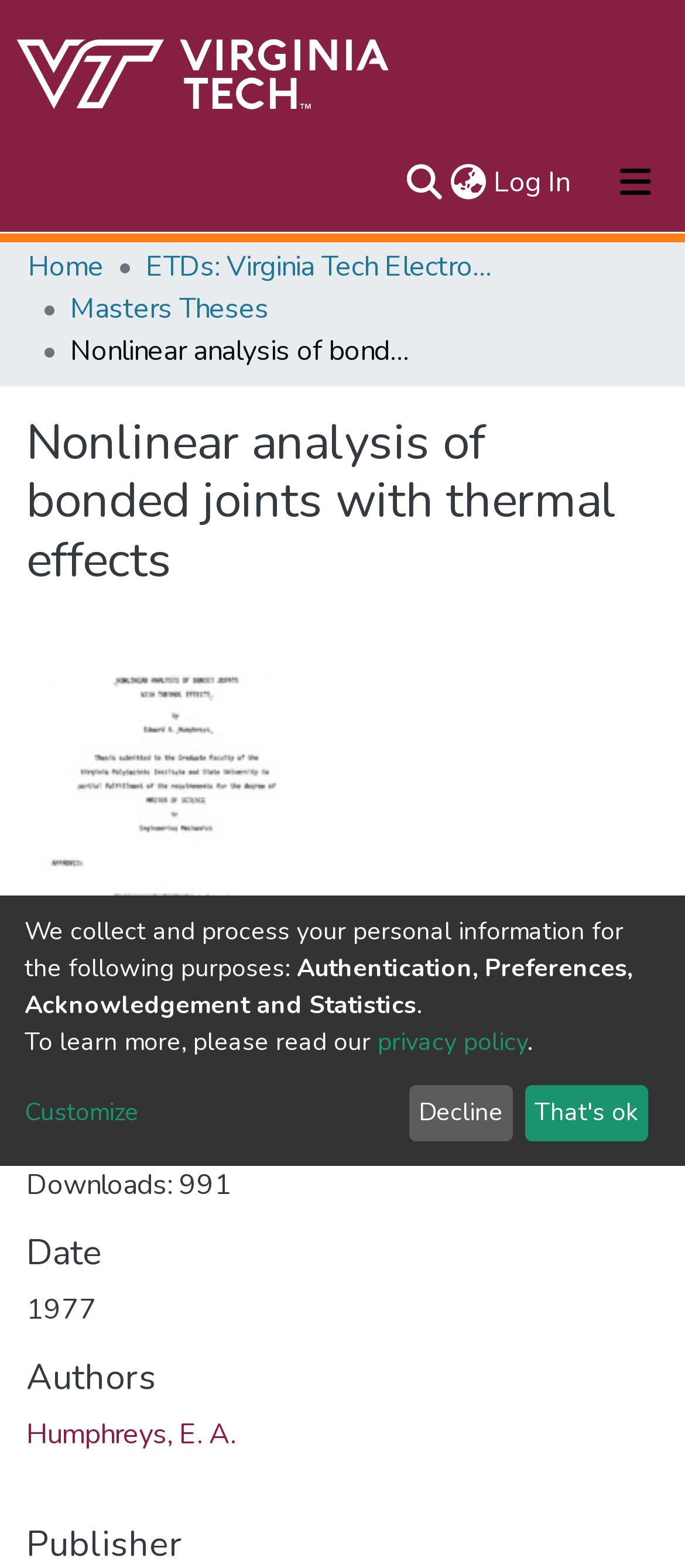Carefully observe the image and respond to the question with a detailed answer:
How many times has the file been downloaded?

I found this information in the 'Downloads: 991' static text.